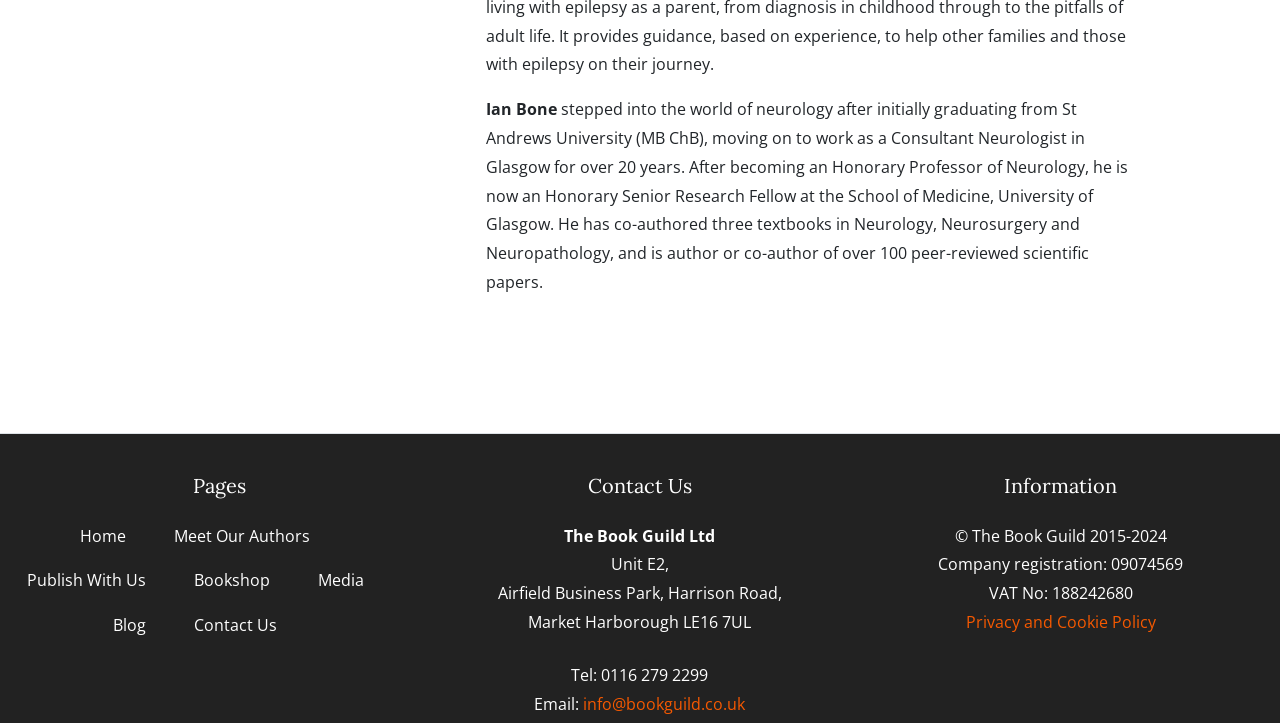Identify the bounding box coordinates necessary to click and complete the given instruction: "click on Home".

[0.063, 0.722, 0.099, 0.784]